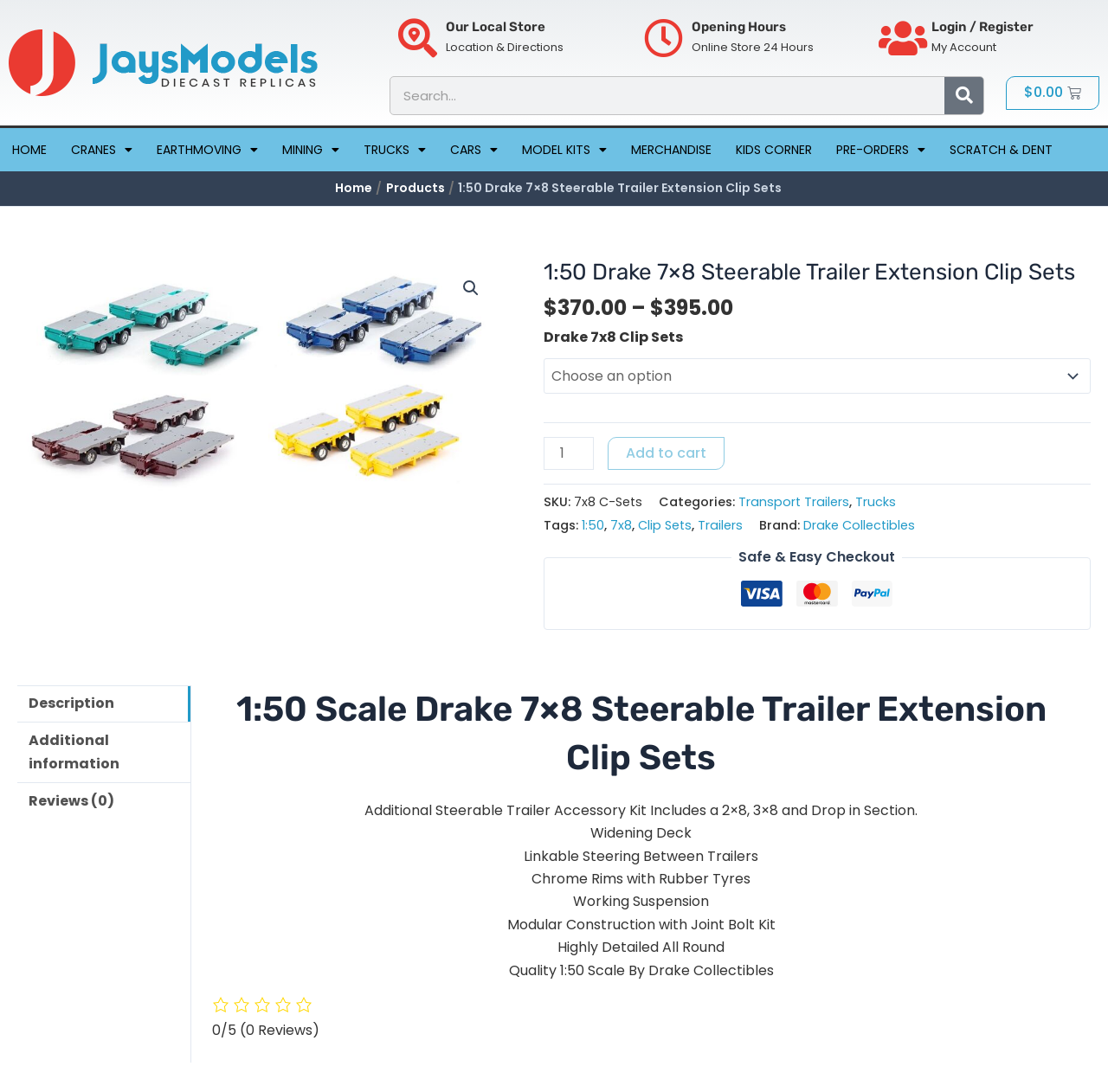Can you pinpoint the bounding box coordinates for the clickable element required for this instruction: "View store information"? The coordinates should be four float numbers between 0 and 1, i.e., [left, top, right, bottom].

[0.359, 0.018, 0.395, 0.053]